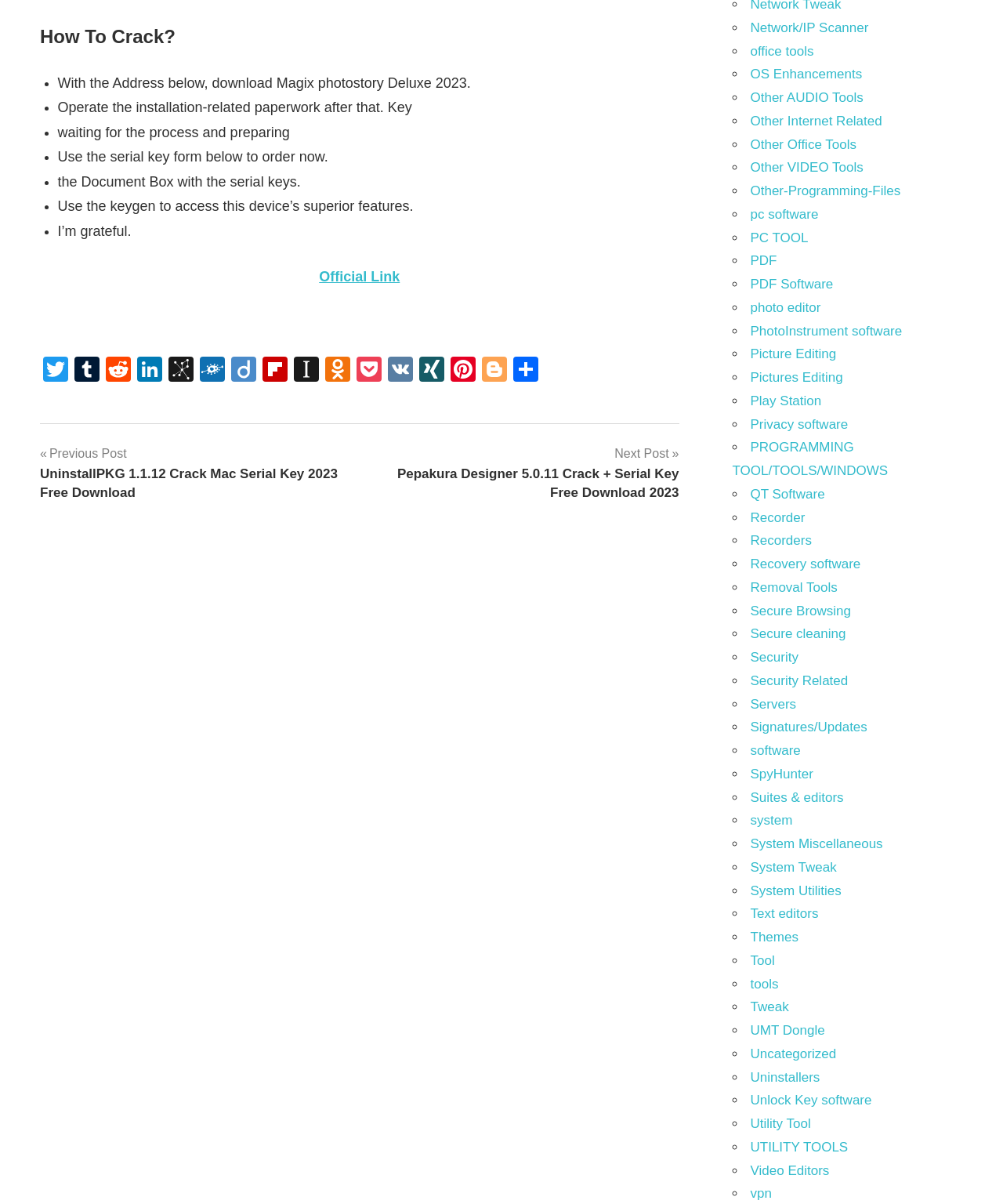Are there social media links on the webpage?
Based on the screenshot, respond with a single word or phrase.

Yes